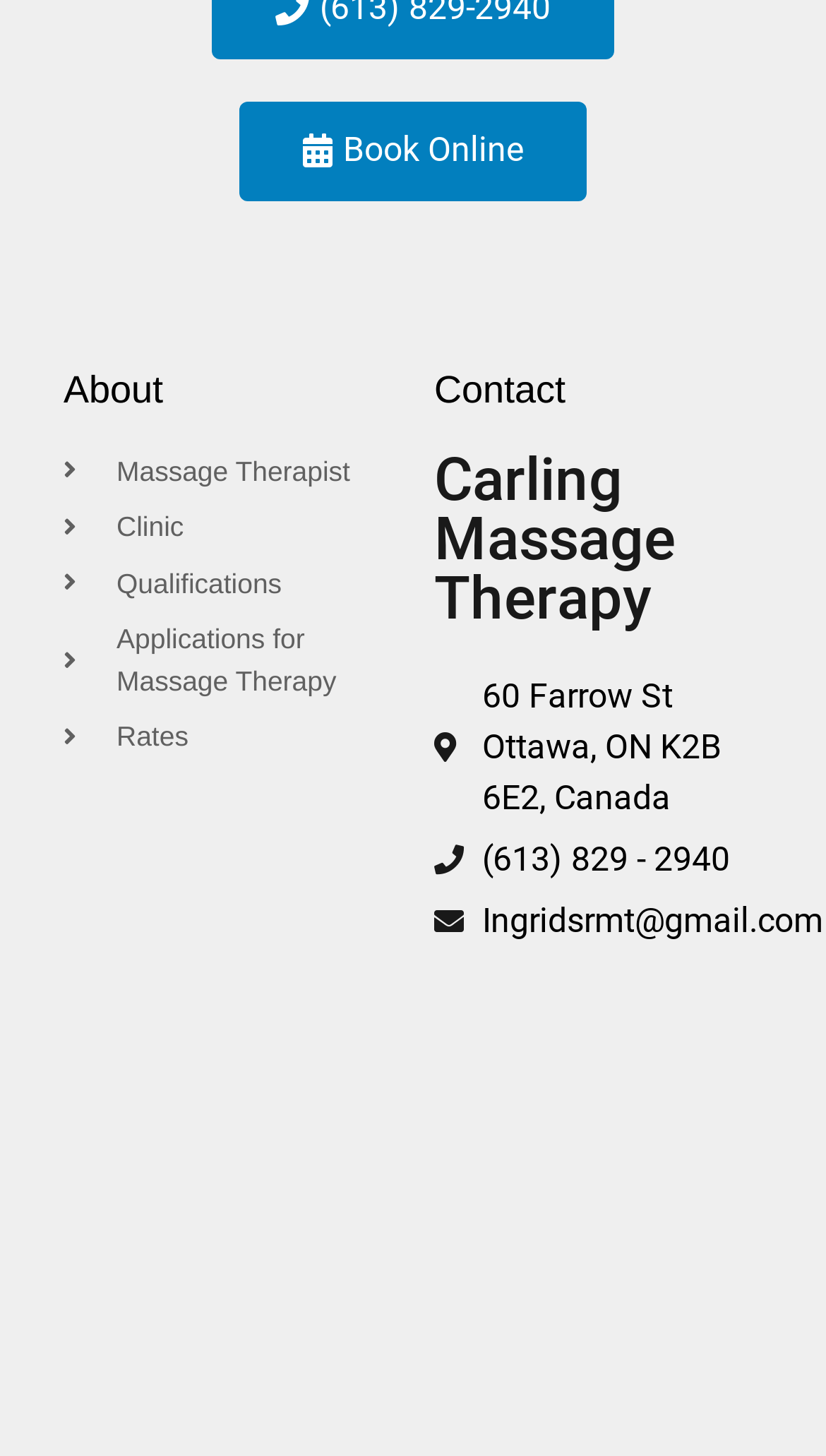Provide the bounding box coordinates of the area you need to click to execute the following instruction: "Get in touch with Carling Massage Therapy".

[0.526, 0.461, 0.923, 0.565]